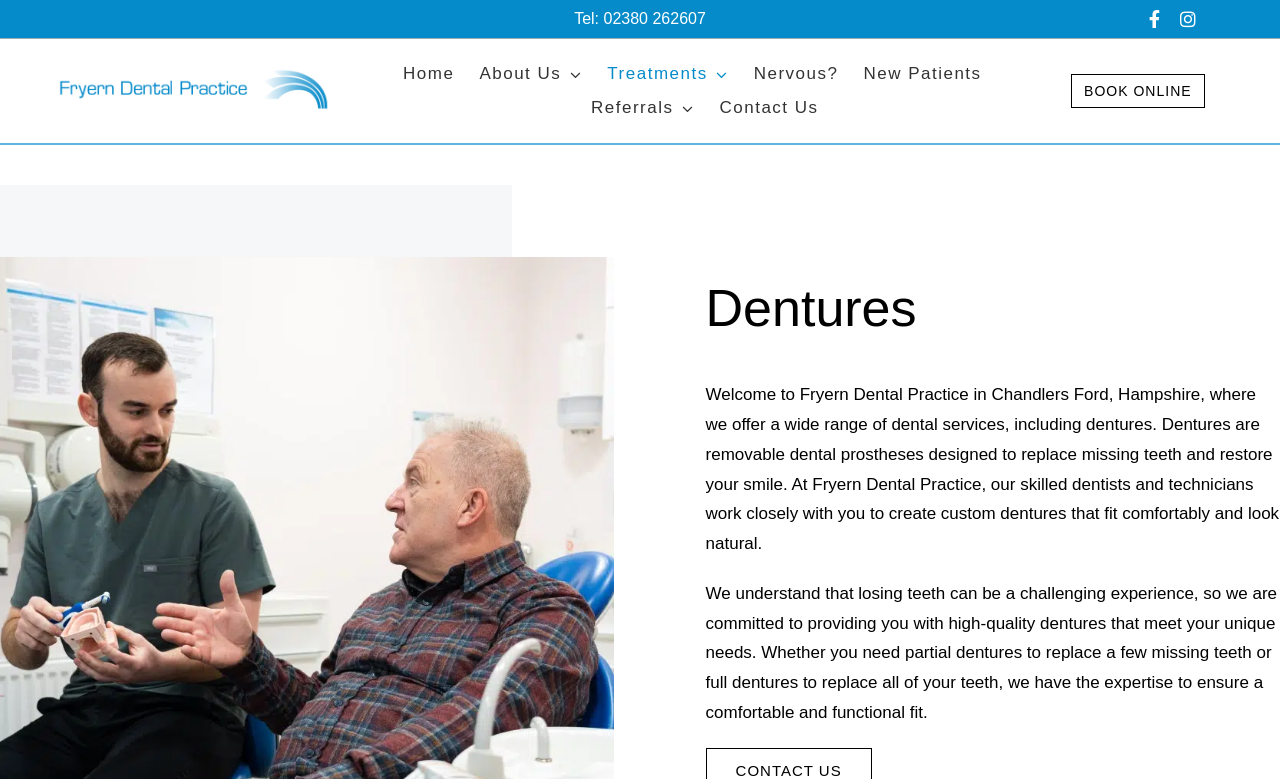Please identify the bounding box coordinates of the element I need to click to follow this instruction: "Book an appointment online".

[0.837, 0.094, 0.941, 0.139]